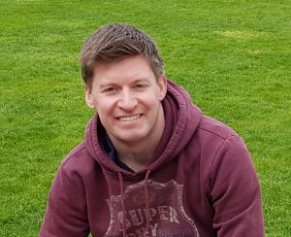Please provide a one-word or phrase answer to the question: 
What is the color of the lawn?

Vibrant green